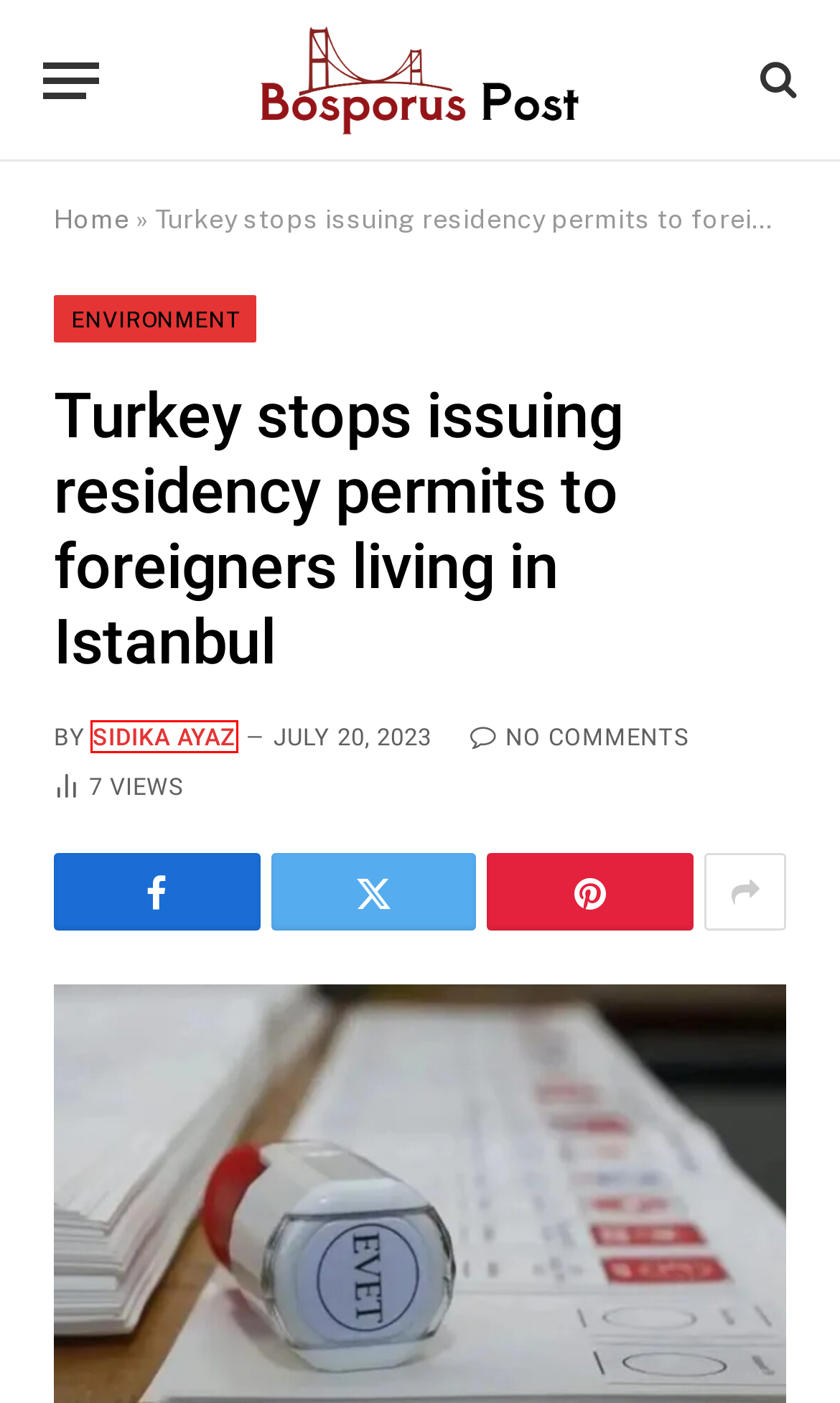You are provided with a screenshot of a webpage that includes a red rectangle bounding box. Please choose the most appropriate webpage description that matches the new webpage after clicking the element within the red bounding box. Here are the candidates:
A. Bosporus Post - Discover news from Turkey
B. Environment Archives - Bosporus Post
C. Kenes Rakishev and Monnet Group to build a new plant in Kazakhstan - Bosporus Post
D. Sidika Ayaz, Author at Bosporus Post
E. Istanbul Archives - Bosporus Post
F. Turkey Archives - Bosporus Post
G. News Archives - Bosporus Post
H. Contact Us - Bosporus Post

D